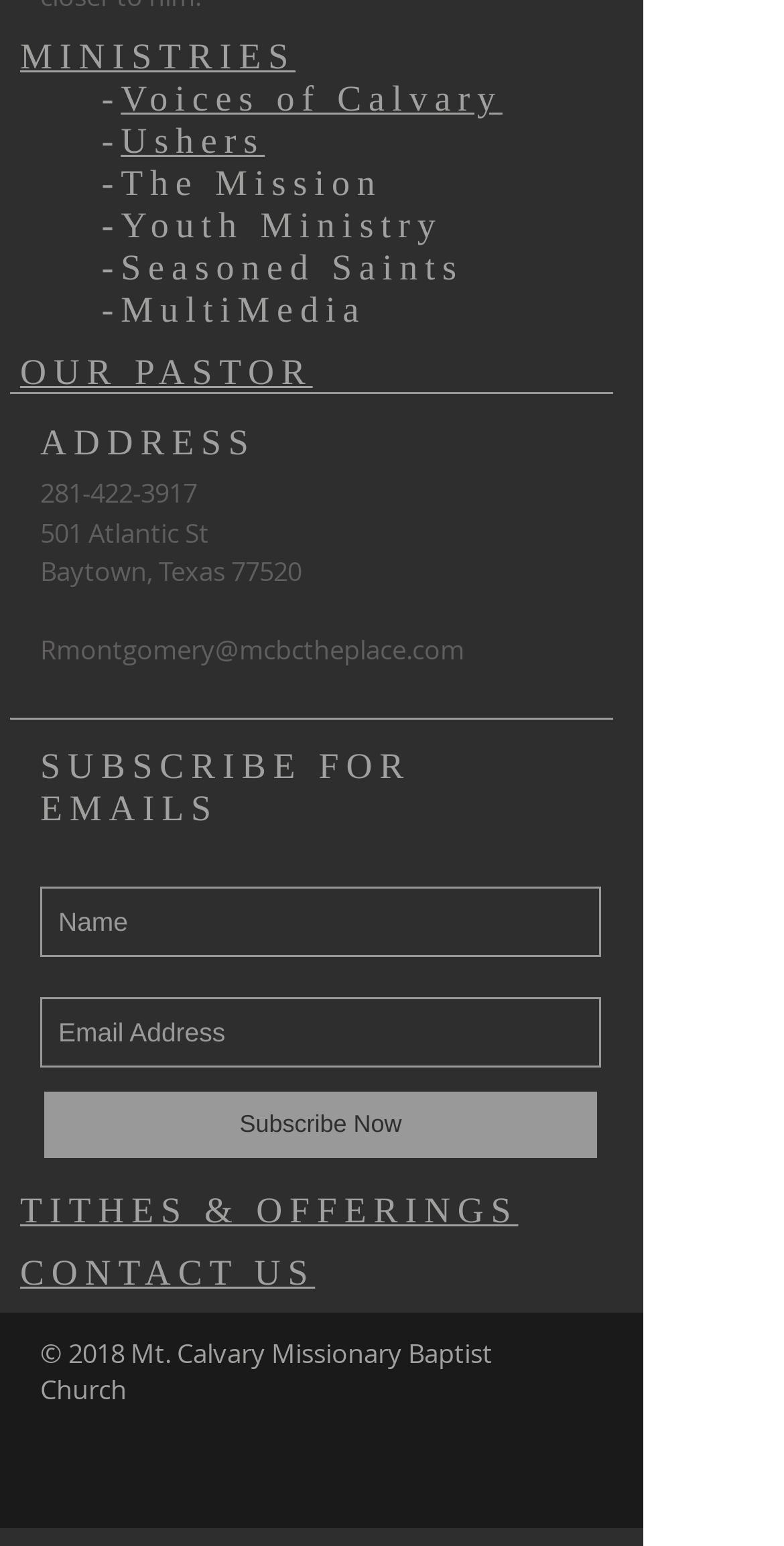Give the bounding box coordinates for the element described by: "Ushers".

[0.154, 0.078, 0.338, 0.104]